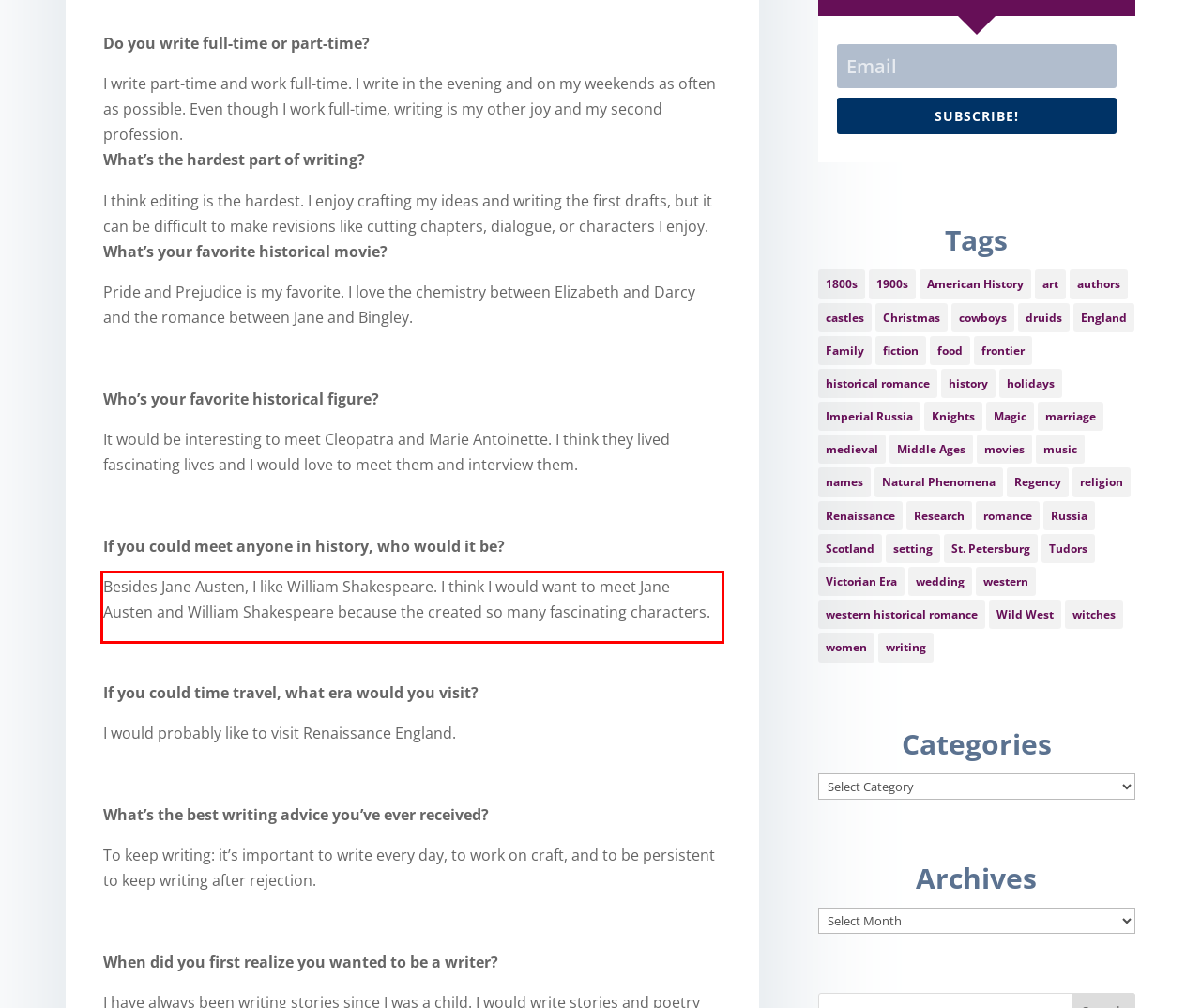Examine the webpage screenshot and use OCR to recognize and output the text within the red bounding box.

Besides Jane Austen, I like William Shakespeare. I think I would want to meet Jane Austen and William Shakespeare because the created so many fascinating characters.